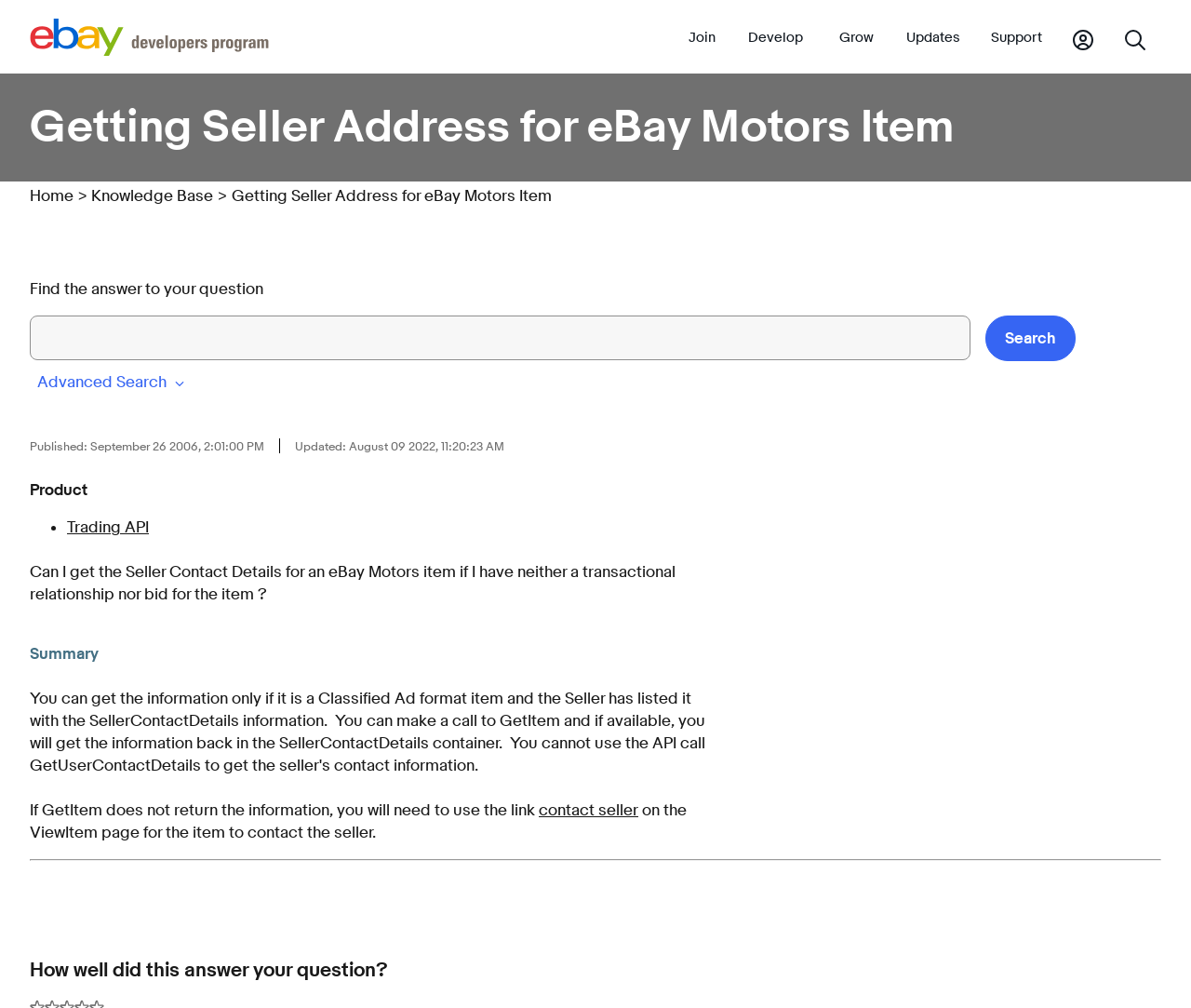Identify the bounding box coordinates for the region of the element that should be clicked to carry out the instruction: "Click on the 'Search' button". The bounding box coordinates should be four float numbers between 0 and 1, i.e., [left, top, right, bottom].

[0.827, 0.313, 0.903, 0.358]